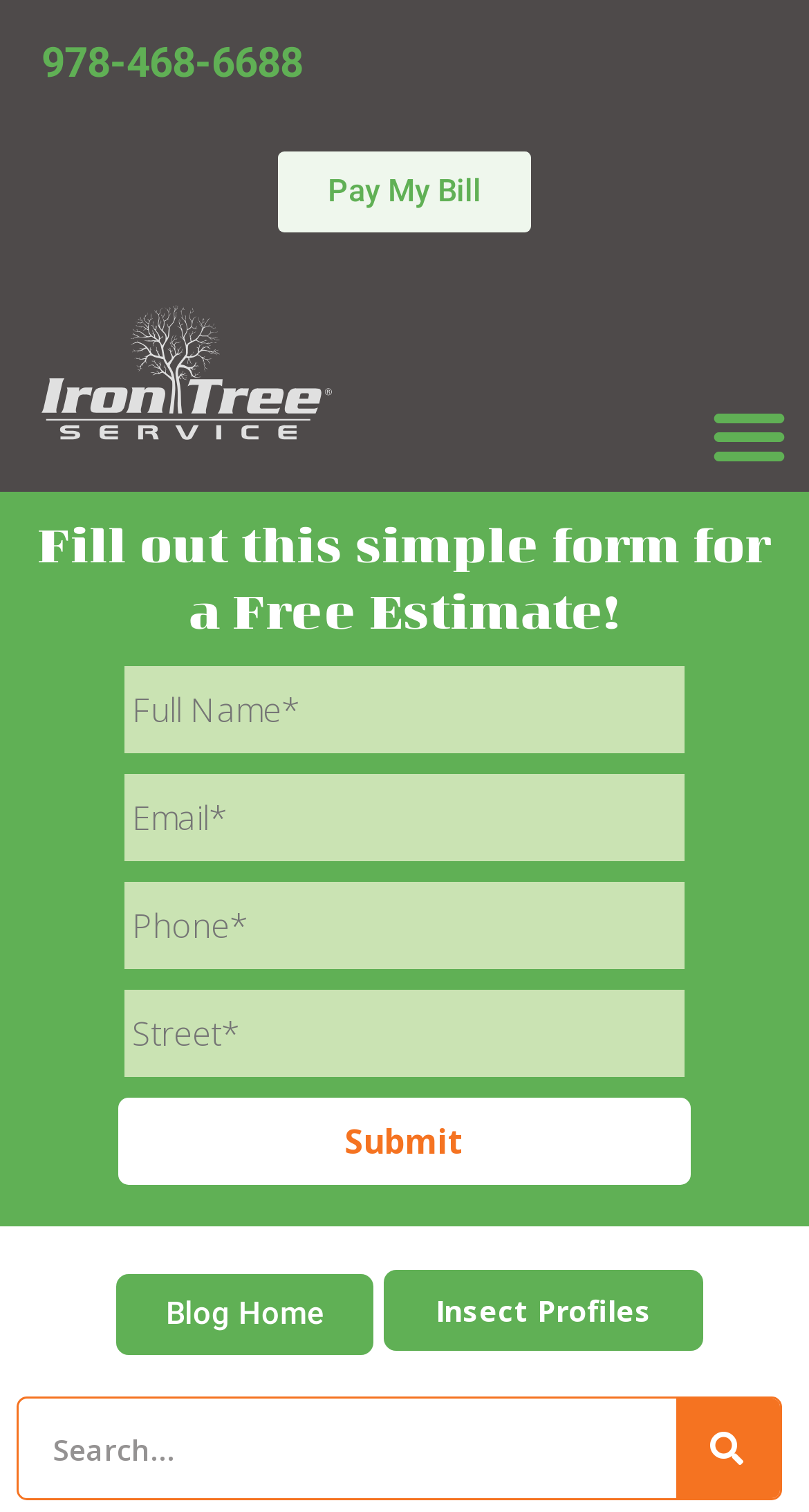From the webpage screenshot, predict the bounding box of the UI element that matches this description: "alt="Free, Family-Friendly Christmas Stories"".

None